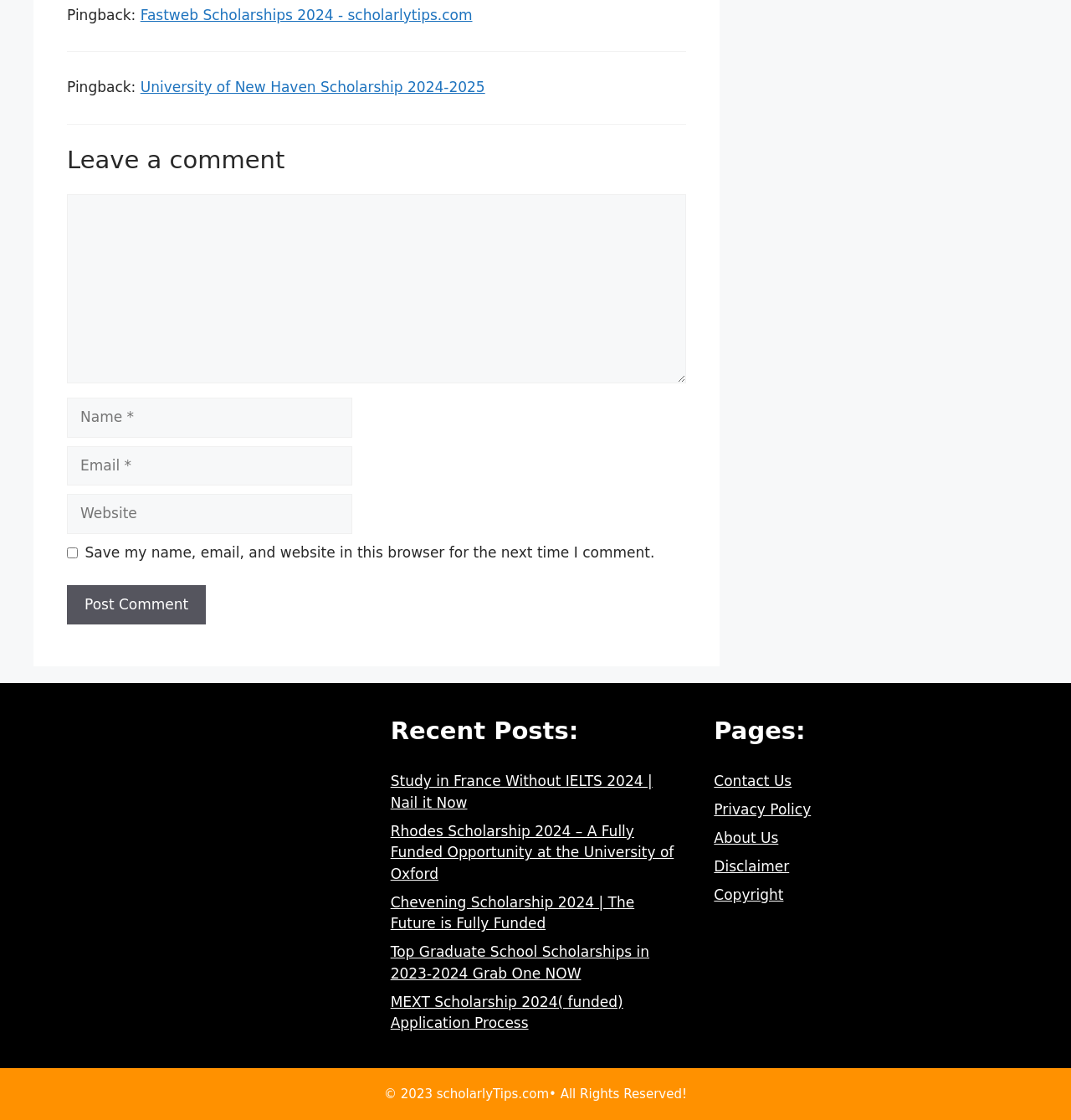Identify the bounding box coordinates of the HTML element based on this description: "parent_node: Comment name="url" placeholder="Website"".

[0.062, 0.441, 0.329, 0.477]